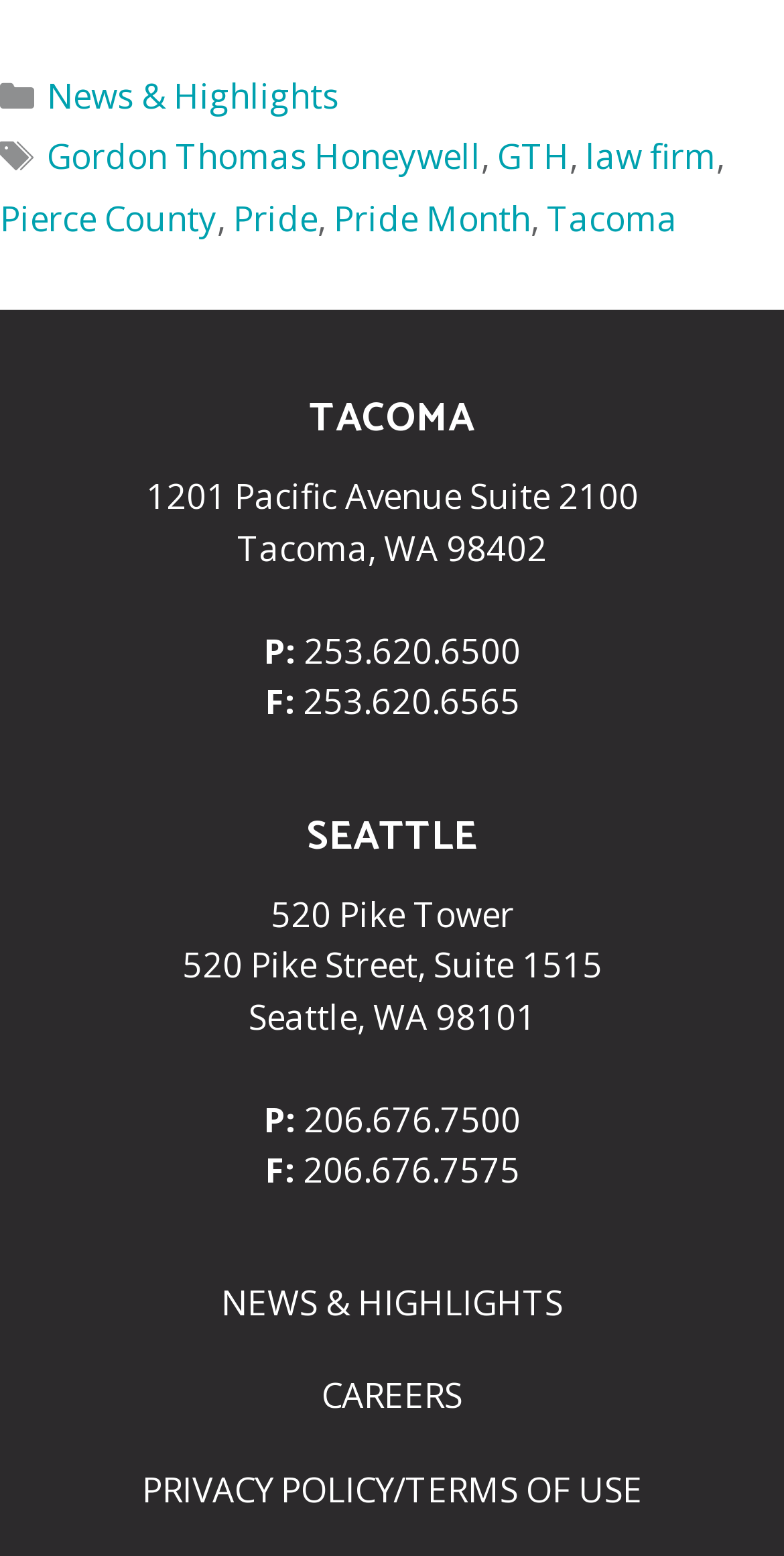Given the following UI element description: "law firm", find the bounding box coordinates in the webpage screenshot.

[0.747, 0.086, 0.913, 0.115]